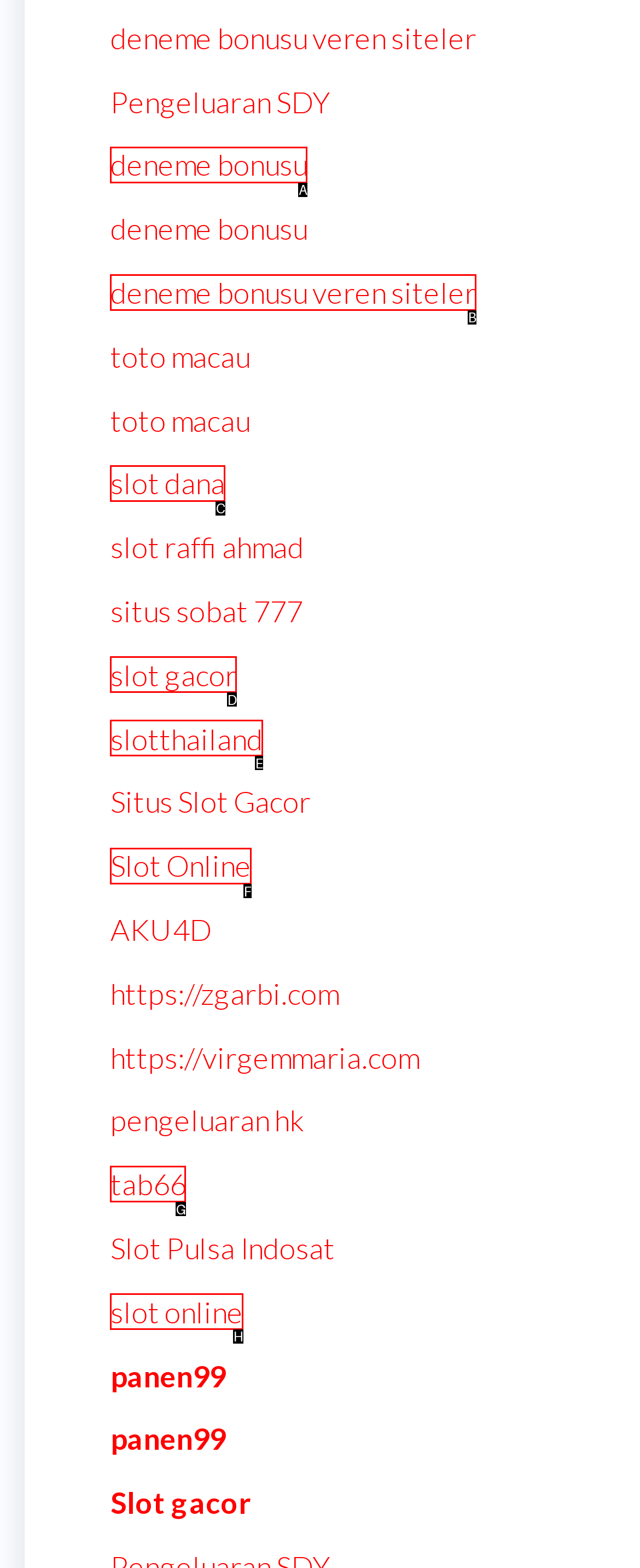Identify the letter of the option to click in order to Go to Slot Online. Answer with the letter directly.

F